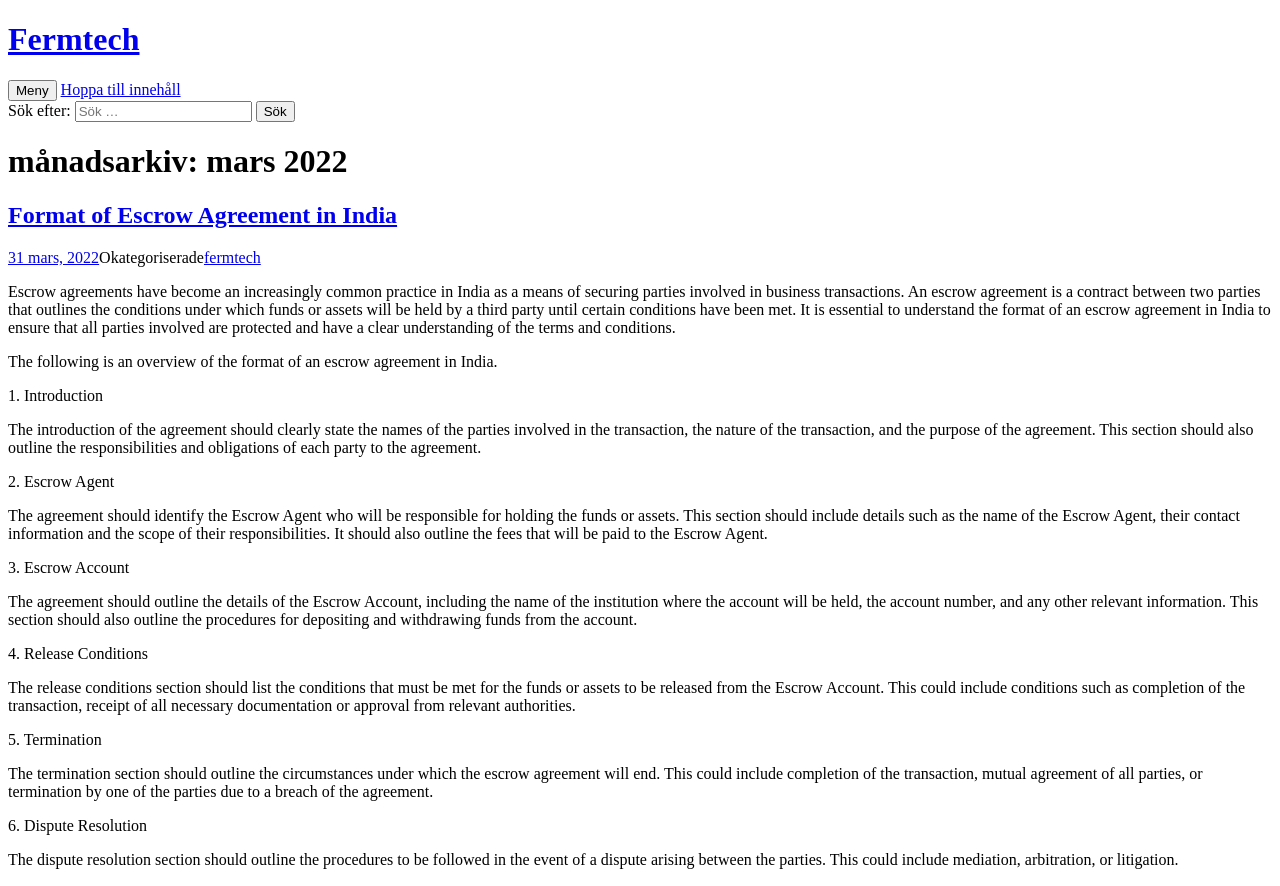What is the purpose of an escrow agreement?
Refer to the image and answer the question using a single word or phrase.

Secure parties in business transactions